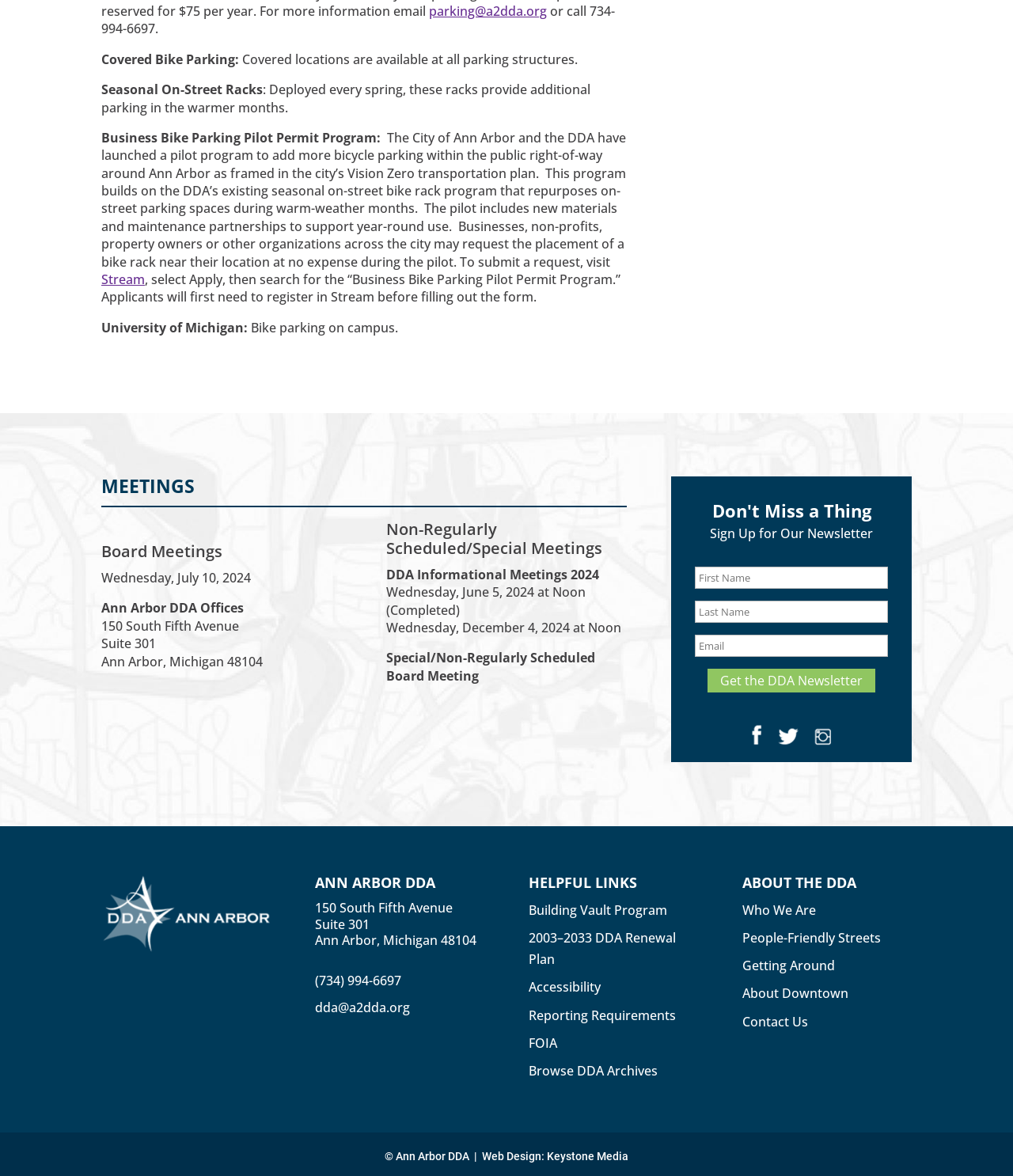Identify the bounding box coordinates necessary to click and complete the given instruction: "Sign up for the newsletter".

[0.686, 0.482, 0.877, 0.501]